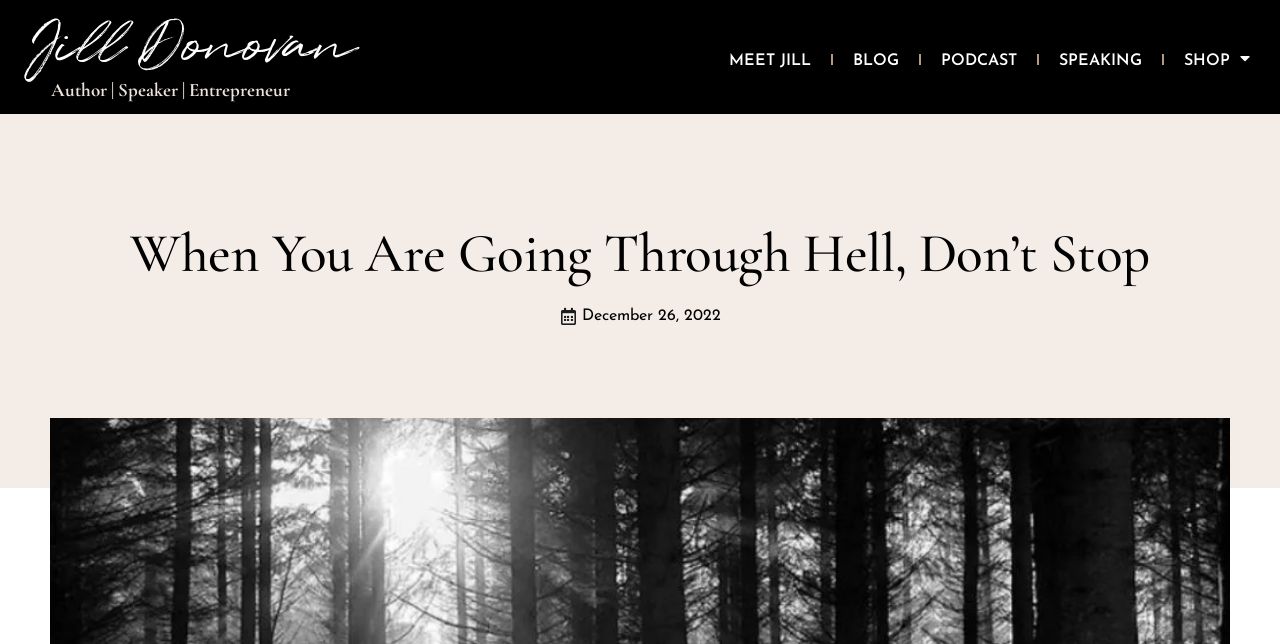Use a single word or phrase to answer the question: 
How many navigation links are there?

5